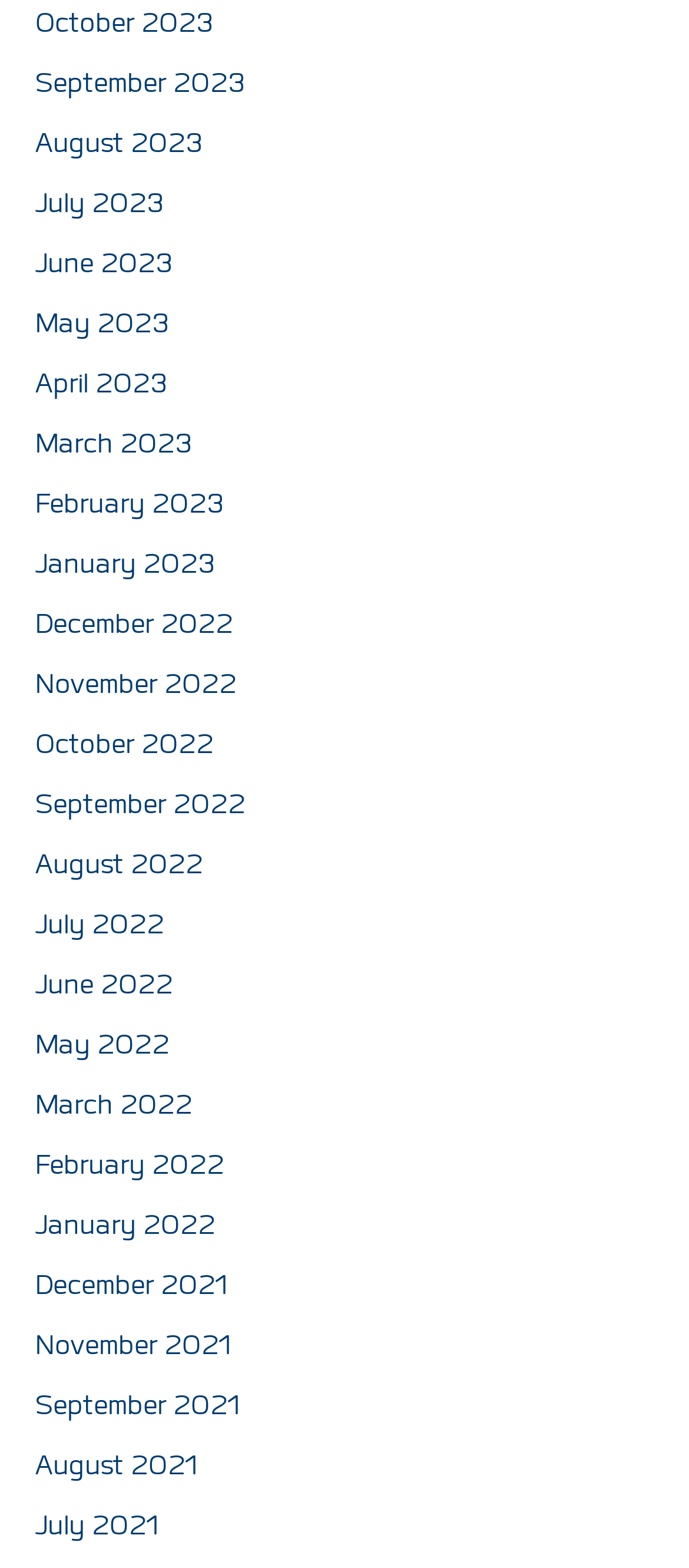Provide a one-word or short-phrase response to the question:
How many links are there in total?

30